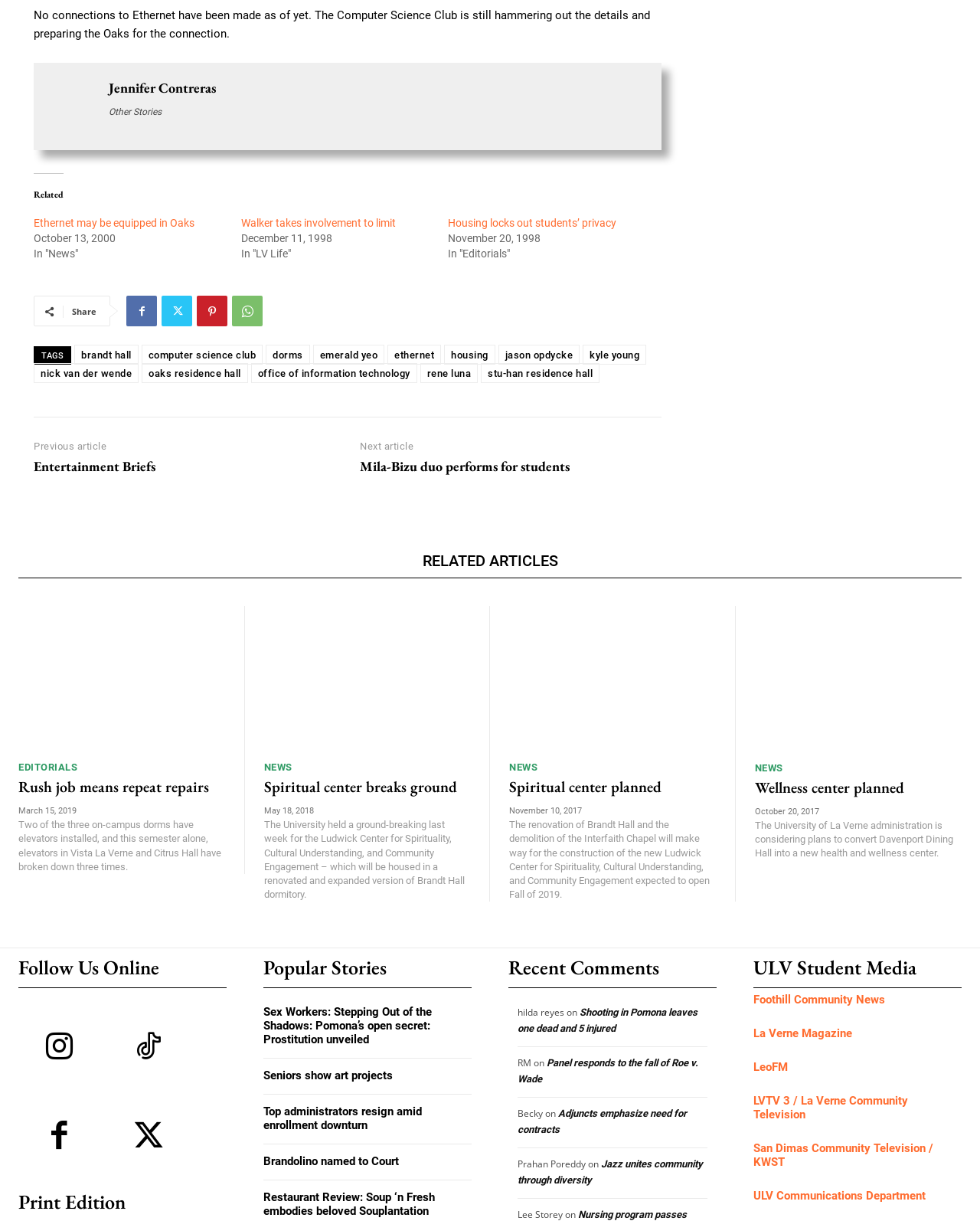Can you show the bounding box coordinates of the region to click on to complete the task described in the instruction: "Follow the University of La Verne on Facebook"?

[0.019, 0.825, 0.102, 0.892]